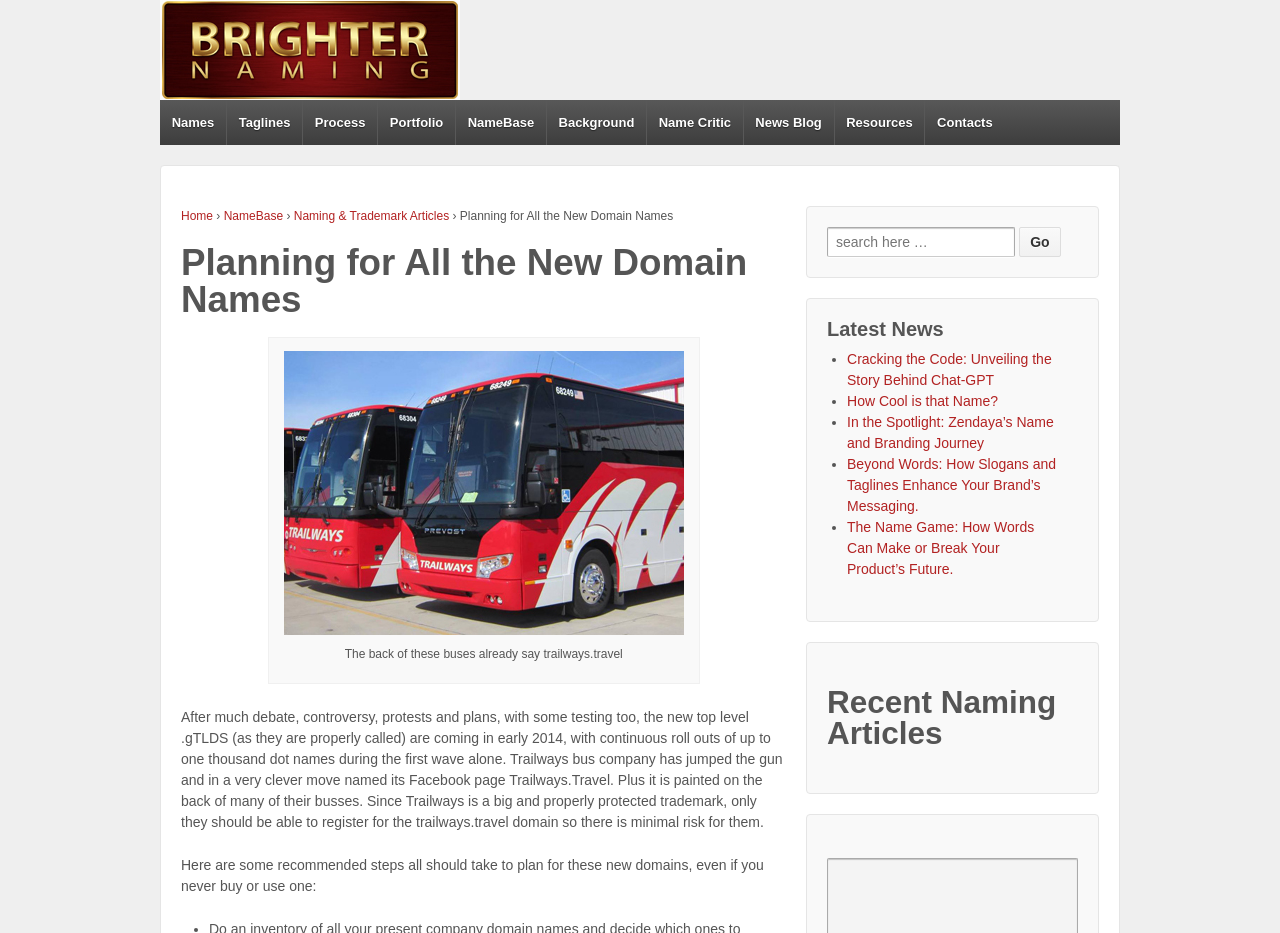Please find the bounding box coordinates in the format (top-left x, top-left y, bottom-right x, bottom-right y) for the given element description. Ensure the coordinates are floating point numbers between 0 and 1. Description: Home

[0.141, 0.224, 0.166, 0.239]